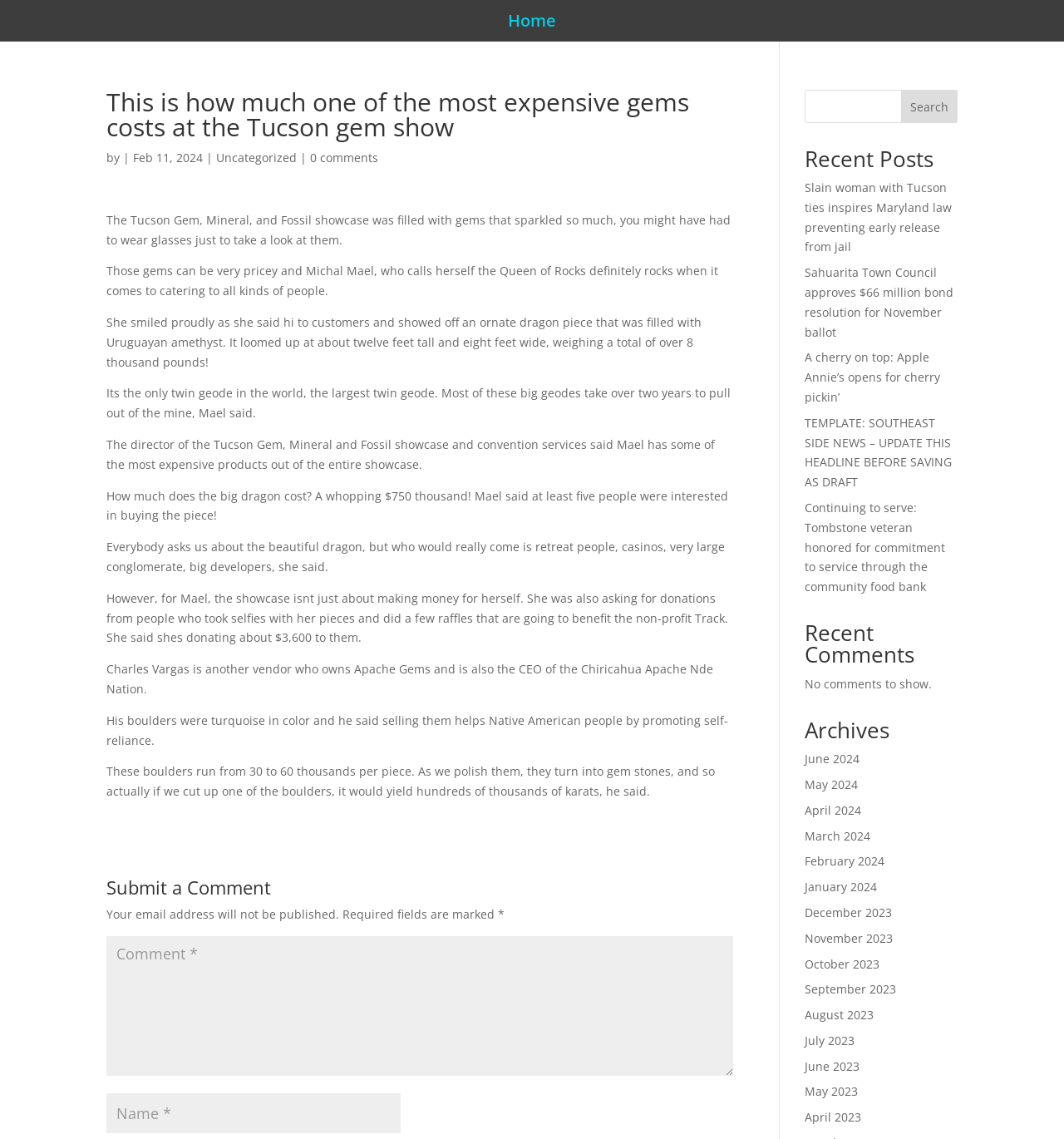Locate the bounding box coordinates of the area that needs to be clicked to fulfill the following instruction: "Search for something". The coordinates should be in the format of four float numbers between 0 and 1, namely [left, top, right, bottom].

[0.756, 0.079, 0.9, 0.108]